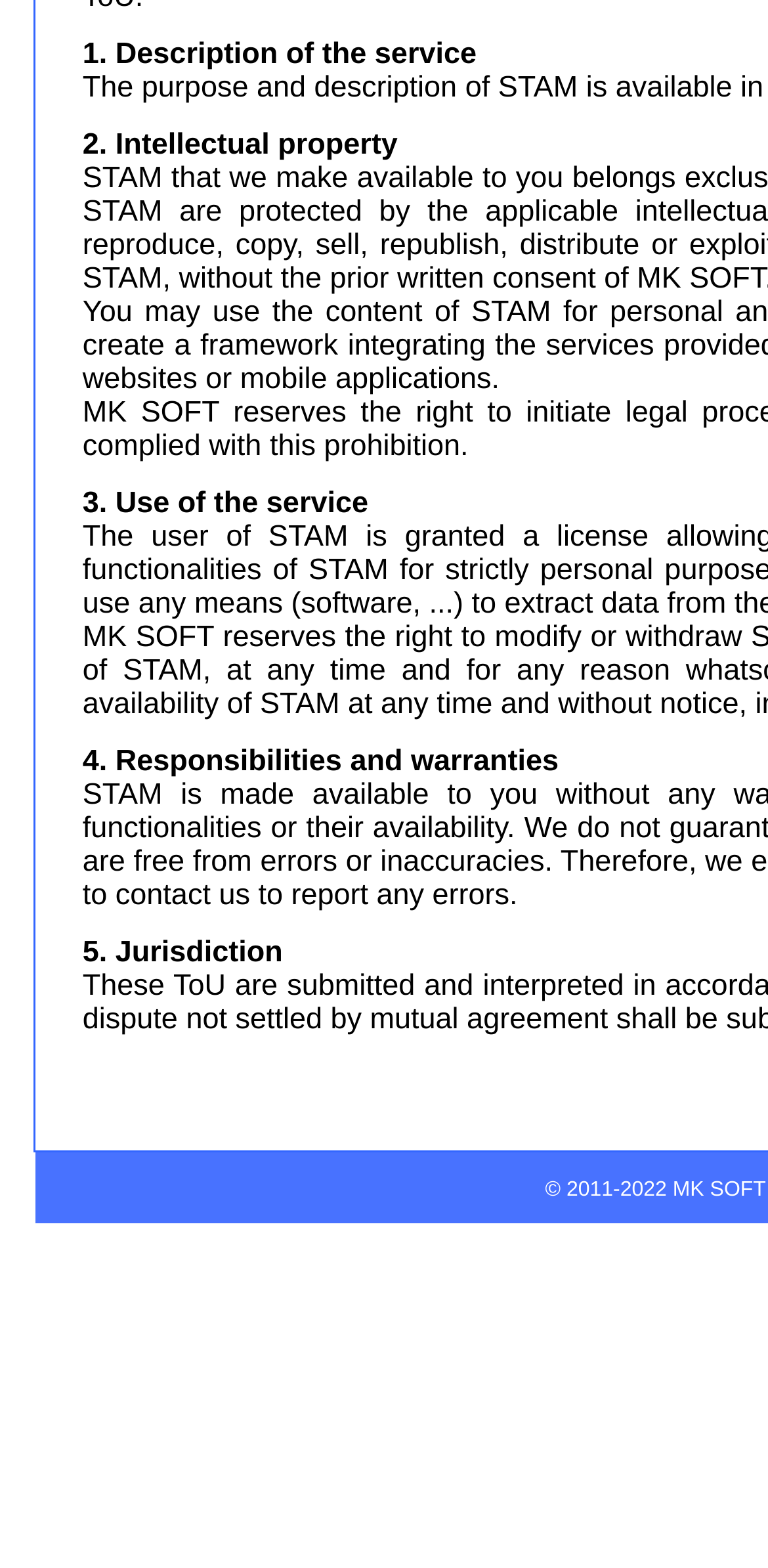Please find the bounding box for the UI element described by: "MK SOFT".

[0.107, 0.253, 0.285, 0.274]